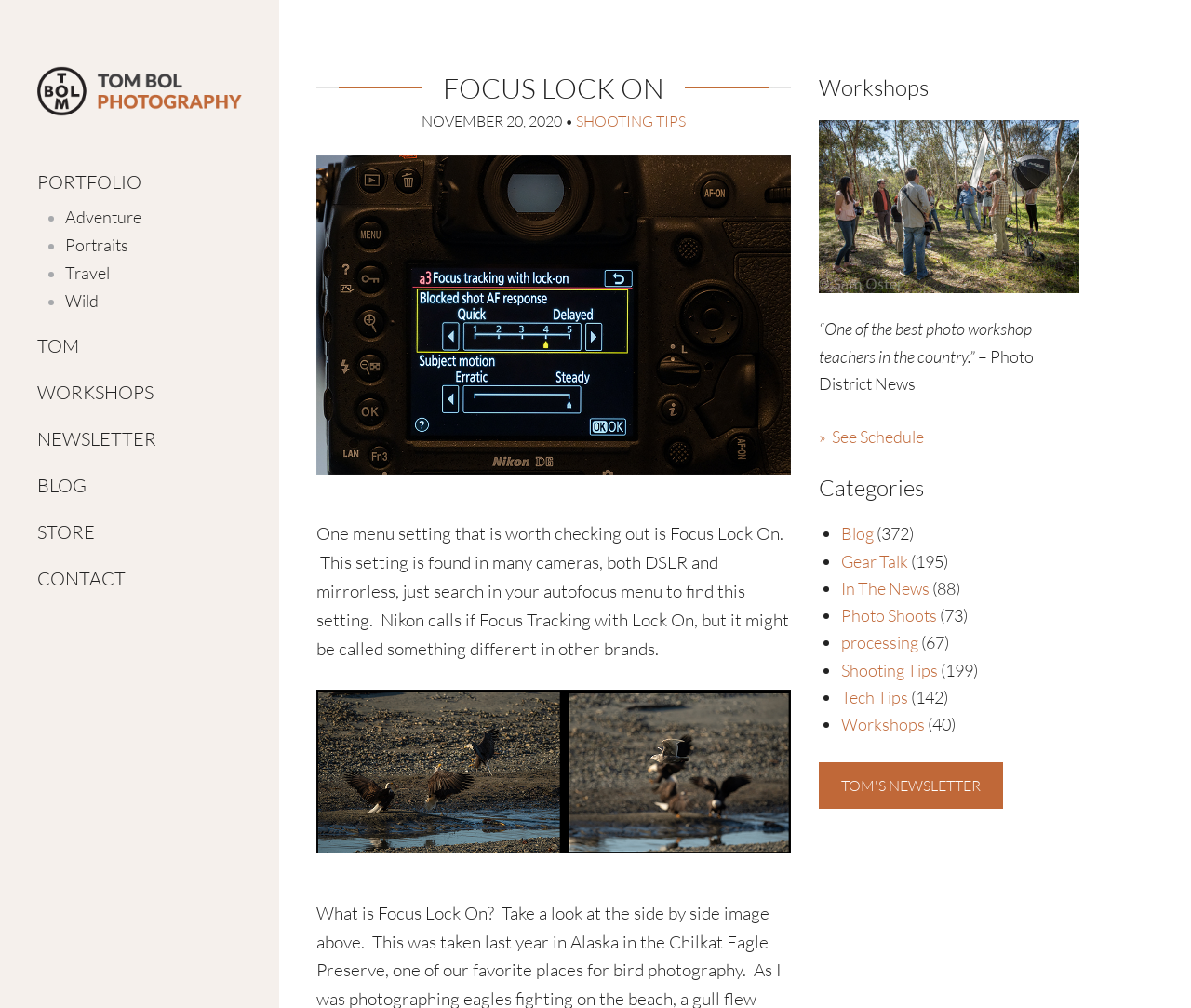Locate the bounding box coordinates of the clickable element to fulfill the following instruction: "View the 'NEWSLETTER' page". Provide the coordinates as four float numbers between 0 and 1 in the format [left, top, right, bottom].

[0.031, 0.427, 0.203, 0.445]